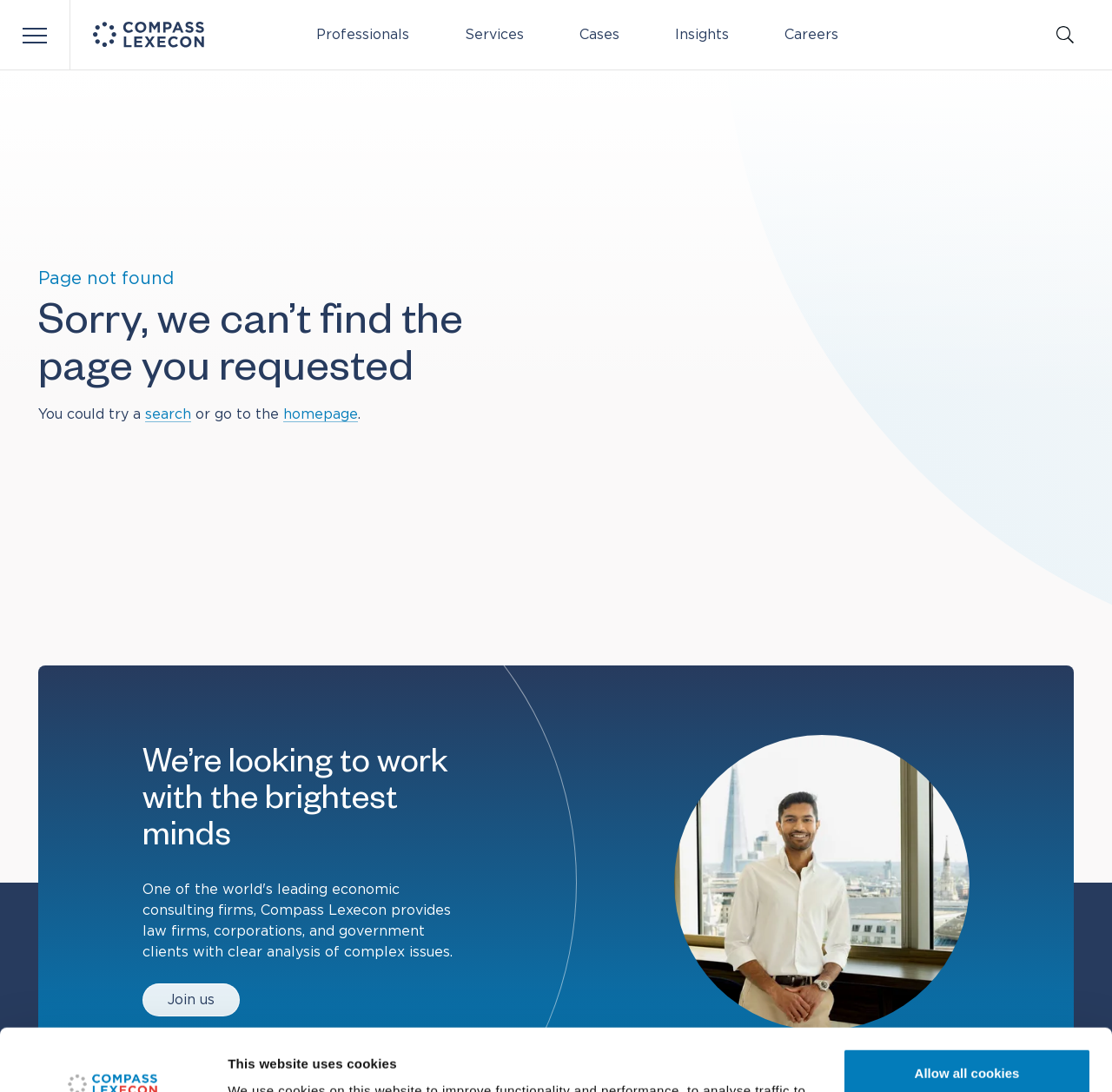Using a single word or phrase, answer the following question: 
How many main navigation links are there?

6